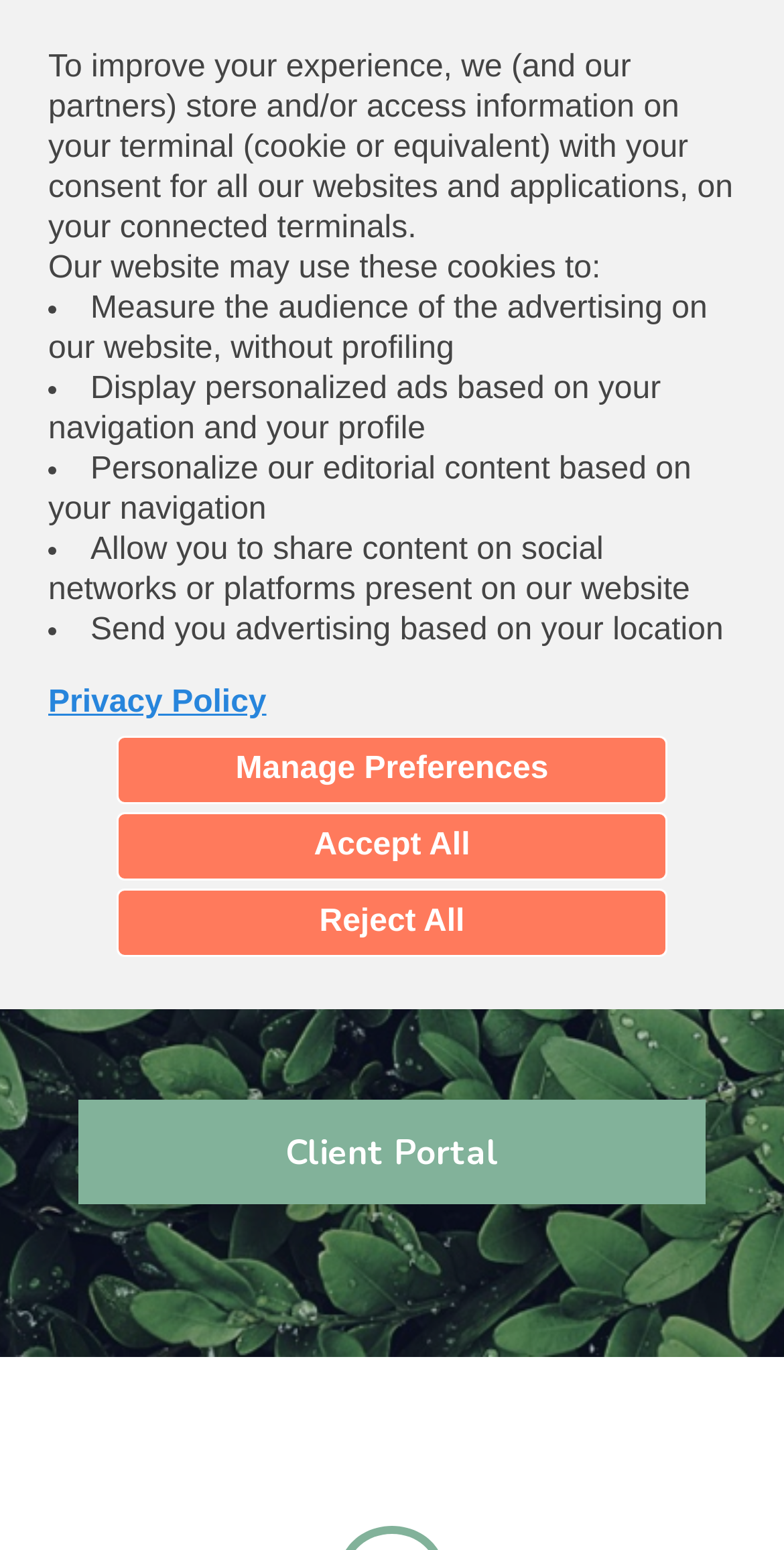Identify and provide the main heading of the webpage.

Anna Parnes, PhD